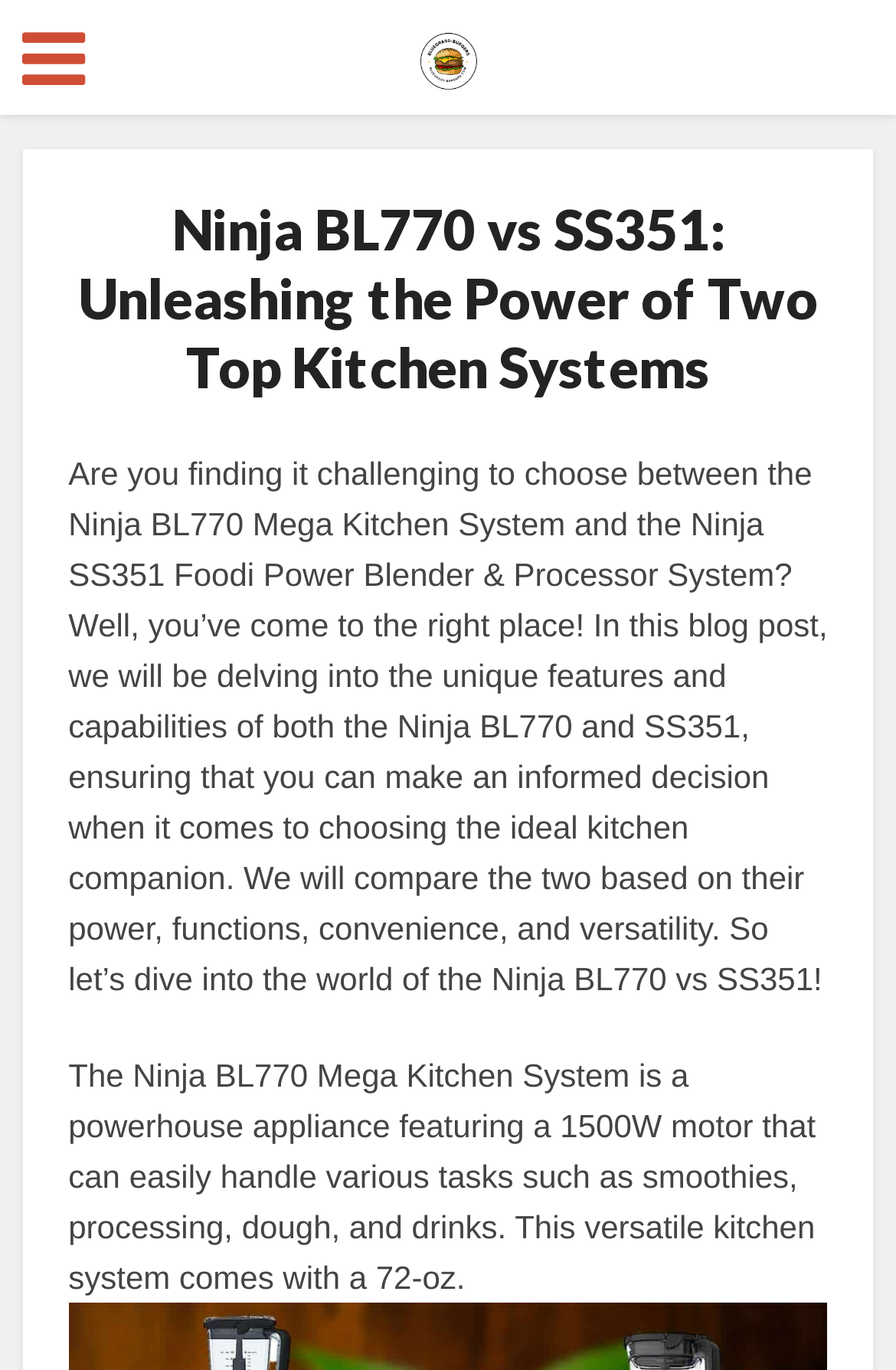Answer this question in one word or a short phrase: What is the purpose of the blog post?

To compare Ninja BL770 and SS351